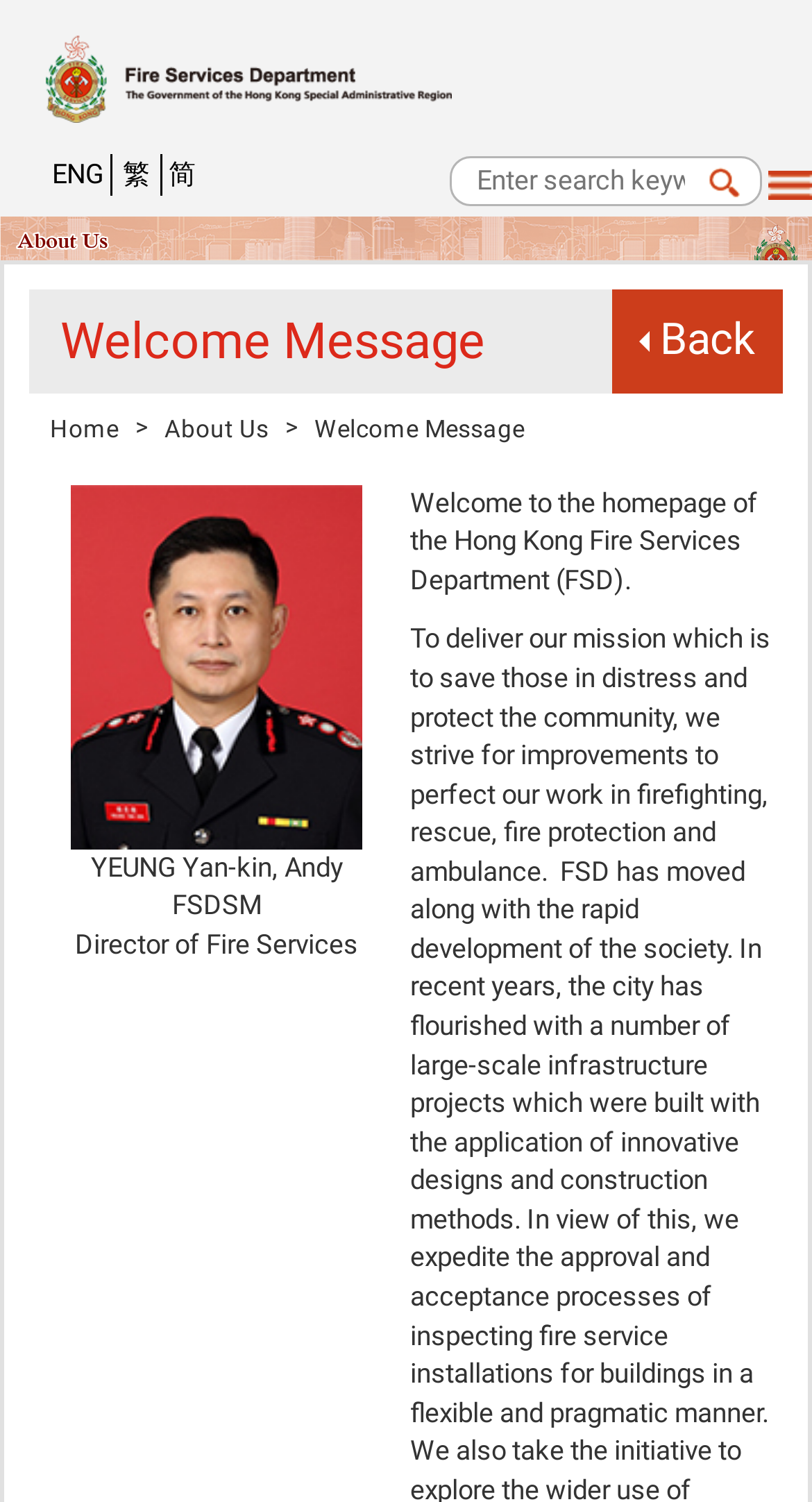Can you show the bounding box coordinates of the region to click on to complete the task described in the instruction: "Go to About Us"?

[0.203, 0.275, 0.331, 0.298]